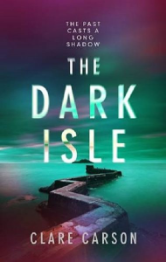What is hinted at by the tagline?
Answer briefly with a single word or phrase based on the image.

Themes of memory and mystery